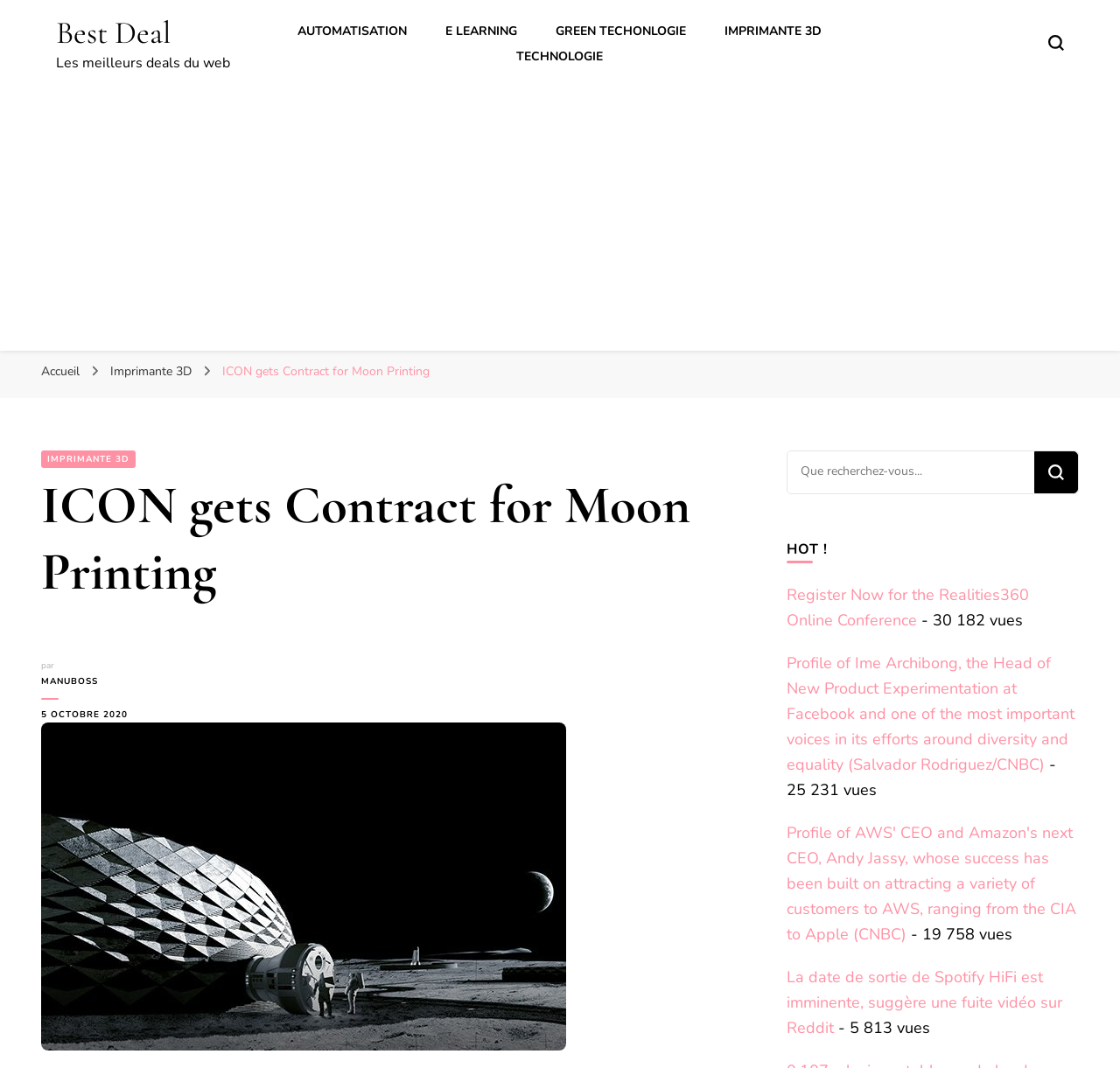Determine the bounding box coordinates of the region I should click to achieve the following instruction: "Read the article about ICON getting a contract for moon printing". Ensure the bounding box coordinates are four float numbers between 0 and 1, i.e., [left, top, right, bottom].

[0.037, 0.442, 0.663, 0.567]